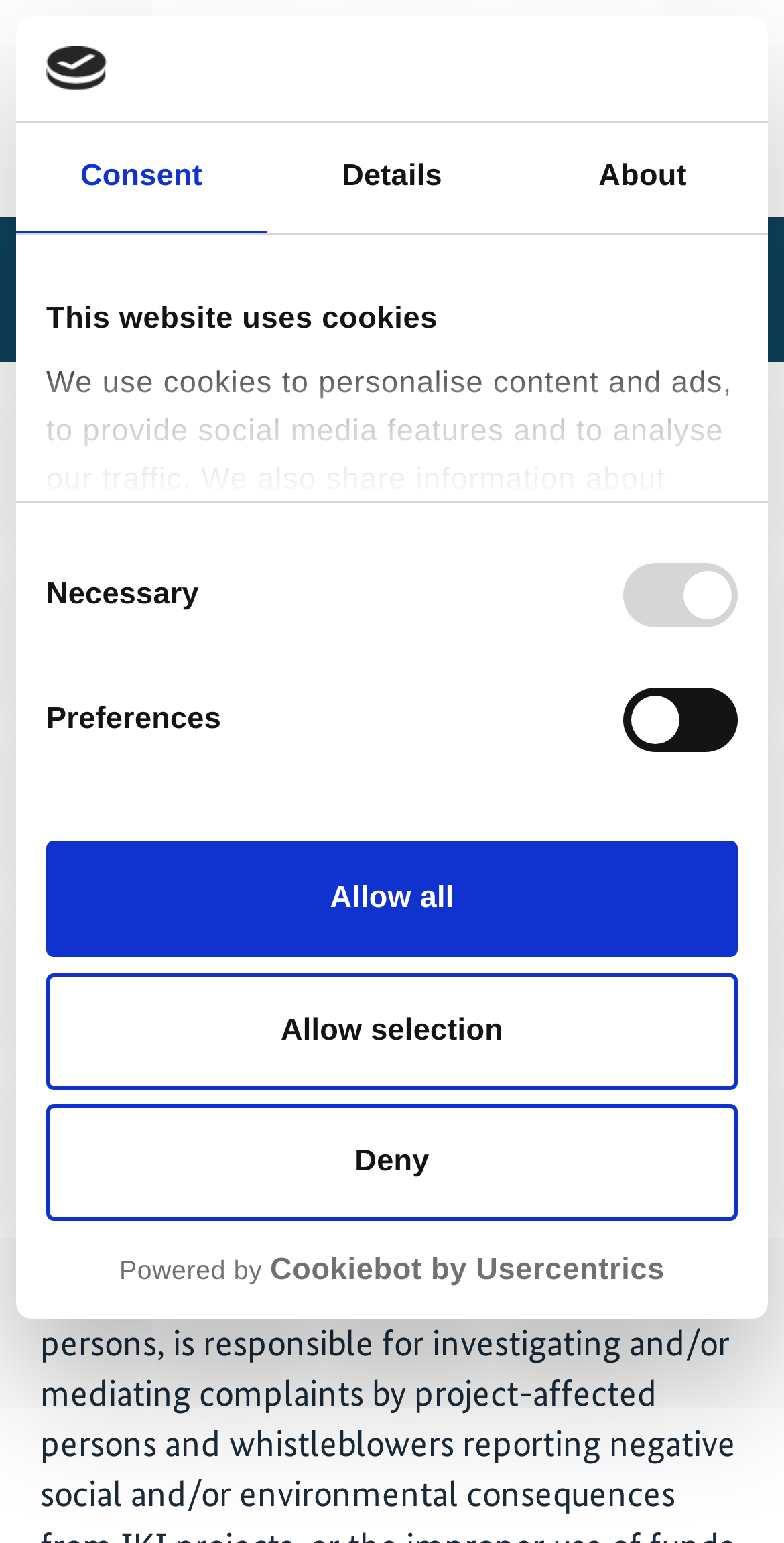How many links are in the breadcrumb navigation?
Kindly answer the question with as much detail as you can.

I counted the number of links in the breadcrumb navigation, which are 'Home' and 'Independent Complaint Mechanism', so there are 2 links in total.